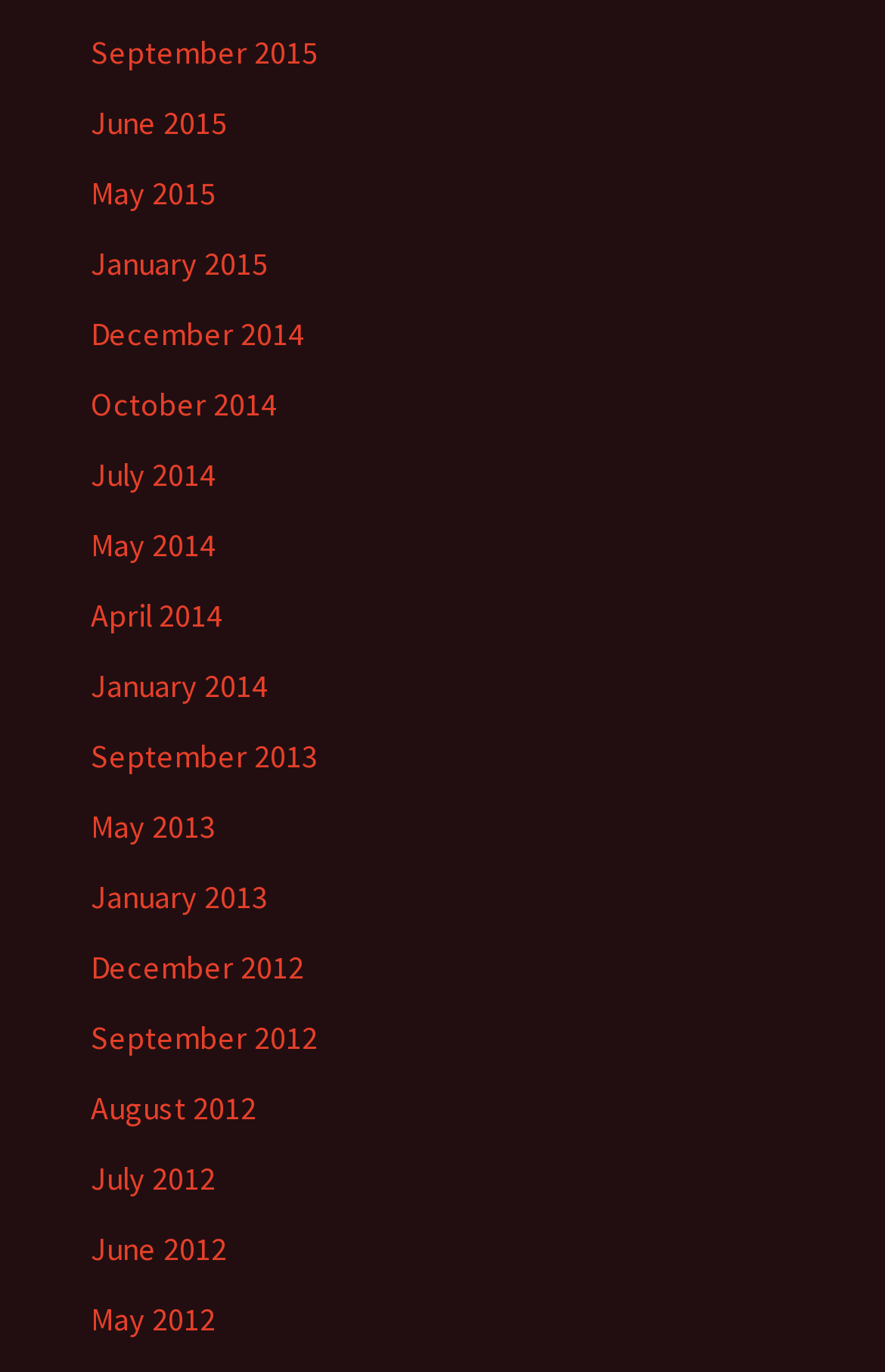Please provide a one-word or short phrase answer to the question:
What is the earliest month listed?

January 2012